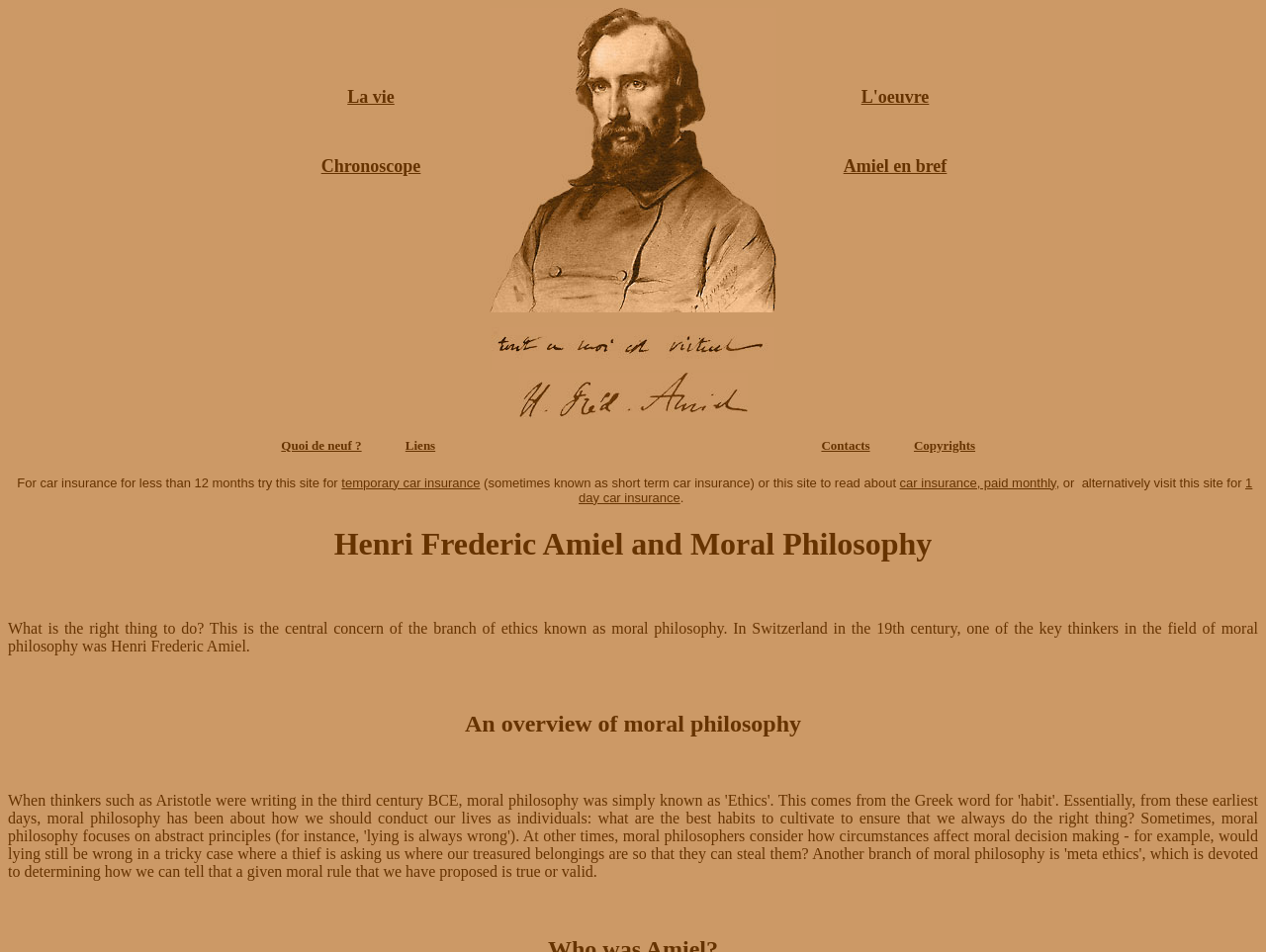Identify the bounding box coordinates of the area you need to click to perform the following instruction: "View Henri Frederic Amiel's life".

[0.274, 0.091, 0.312, 0.112]